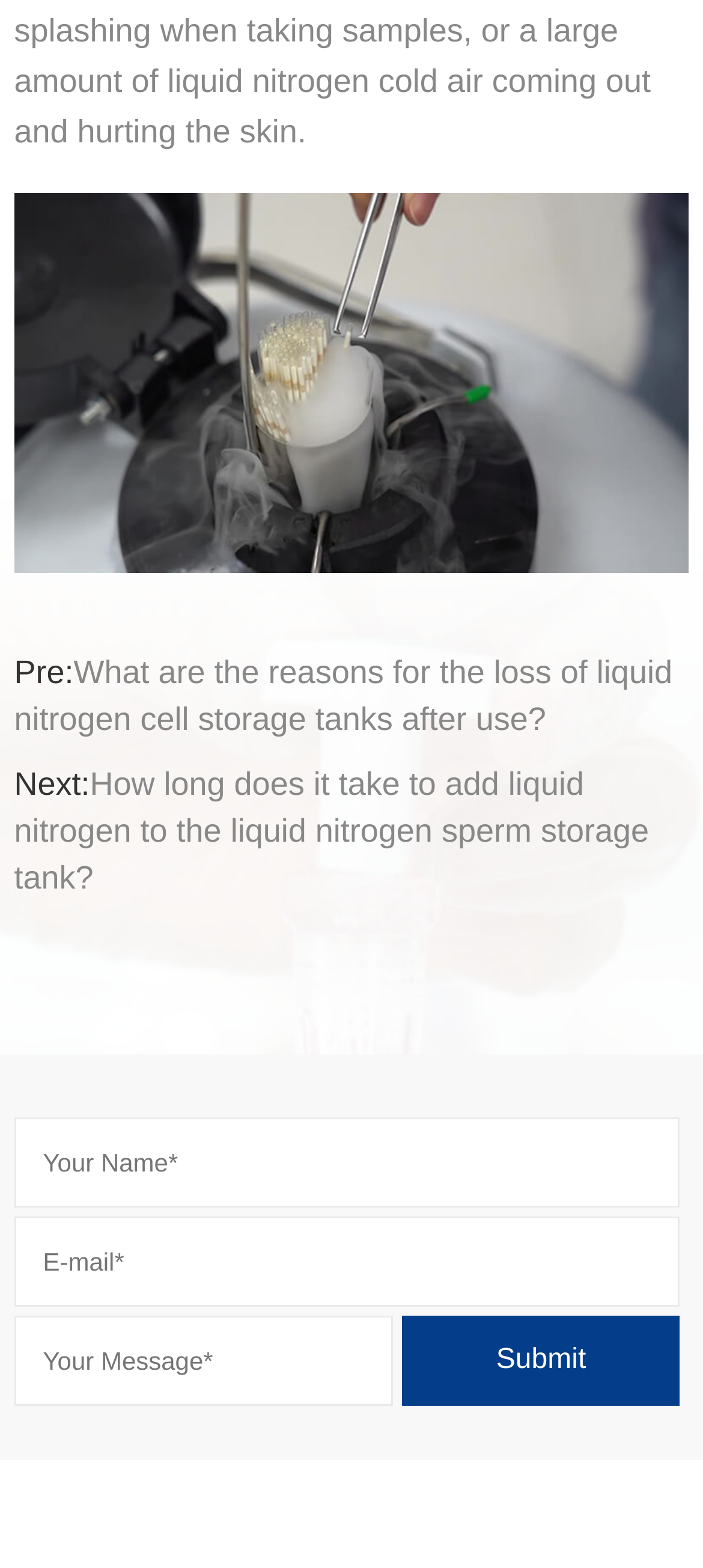What type of information is the webpage likely to provide?
Give a detailed and exhaustive answer to the question.

The image, links, and textboxes on the webpage suggest that the webpage is likely to provide information or guidance related to liquid nitrogen storage, such as how to take samples, reasons for loss of storage, and how to add liquid nitrogen to storage tanks.